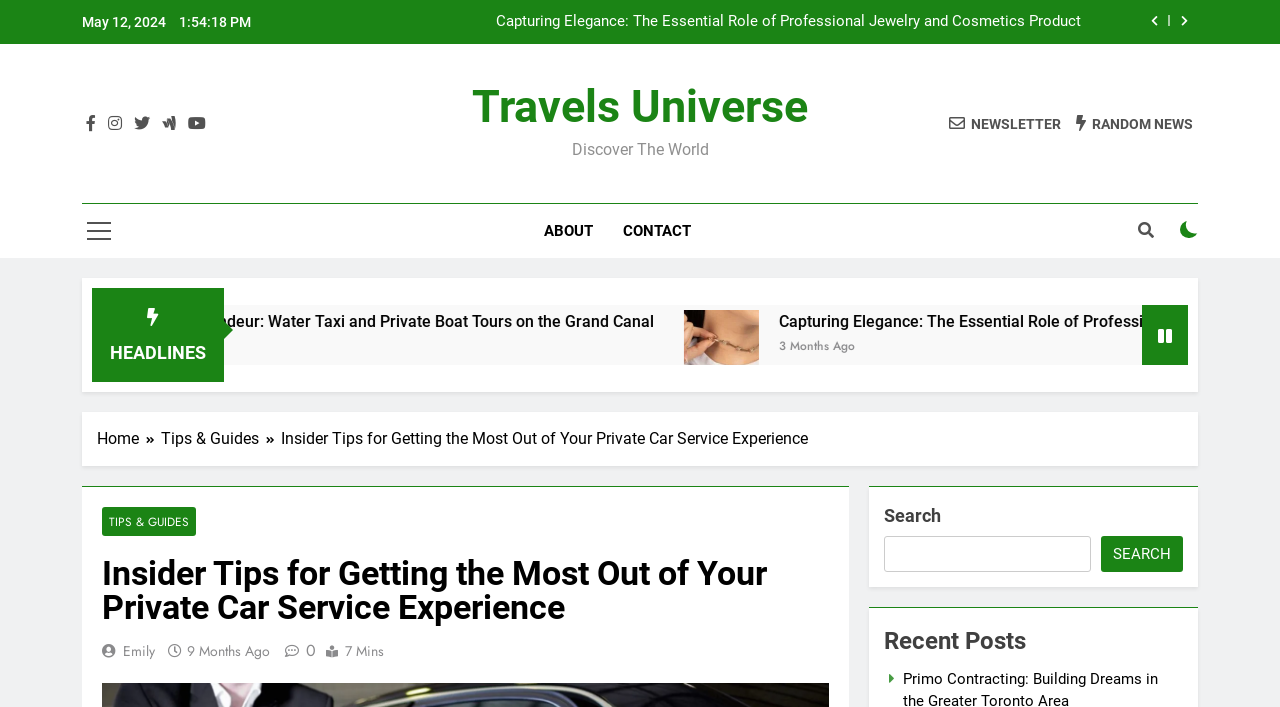Locate the bounding box coordinates of the element that should be clicked to fulfill the instruction: "Read the article about jewelry and cosmetics product photography".

[0.387, 0.438, 0.445, 0.545]